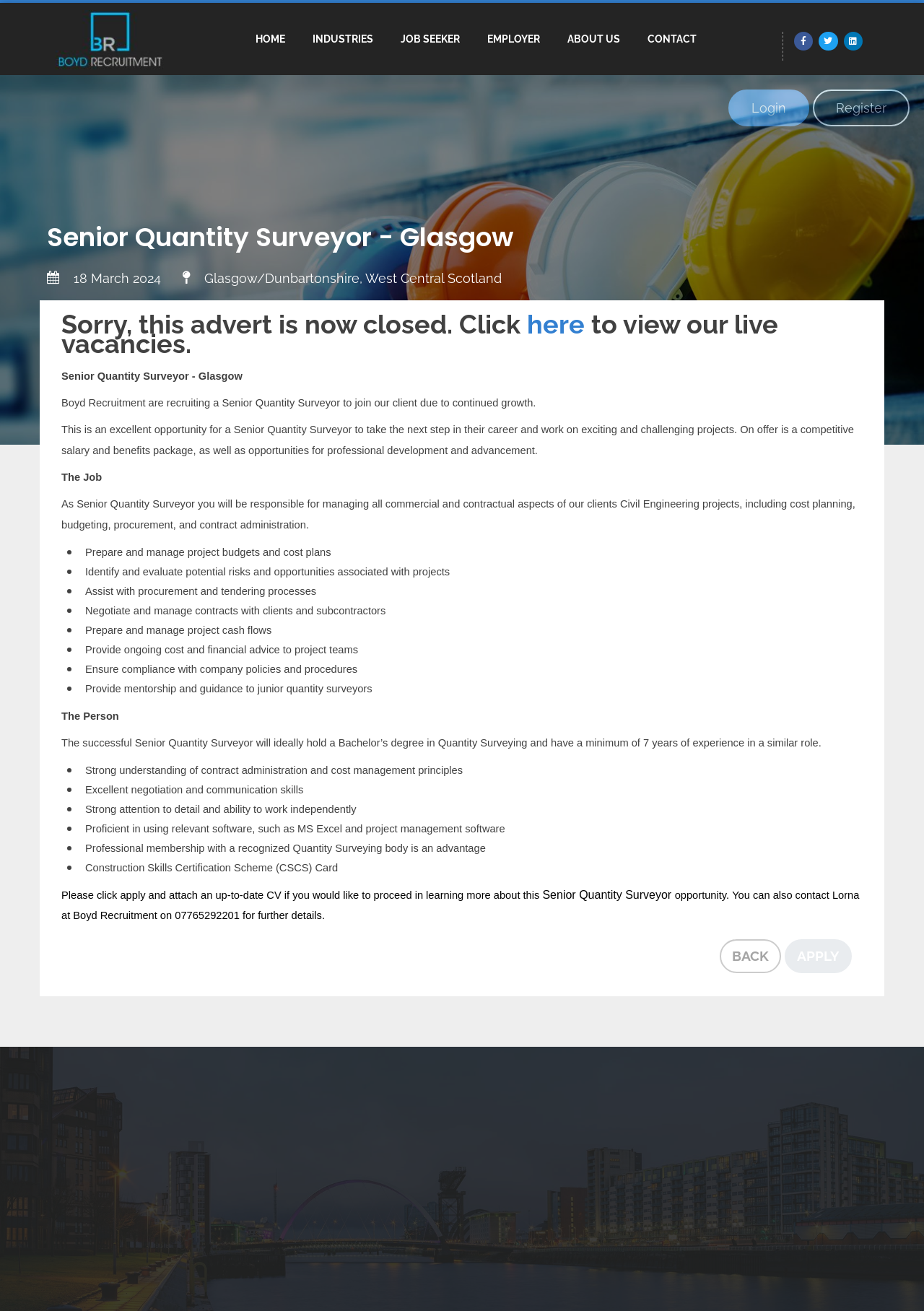With reference to the image, please provide a detailed answer to the following question: What is the location of the job?

The location of the job can be found in the second line of the job description, which is 'Glasgow/Dunbartonshire, West Central Scotland'. This information is provided to give an idea of where the job is located.